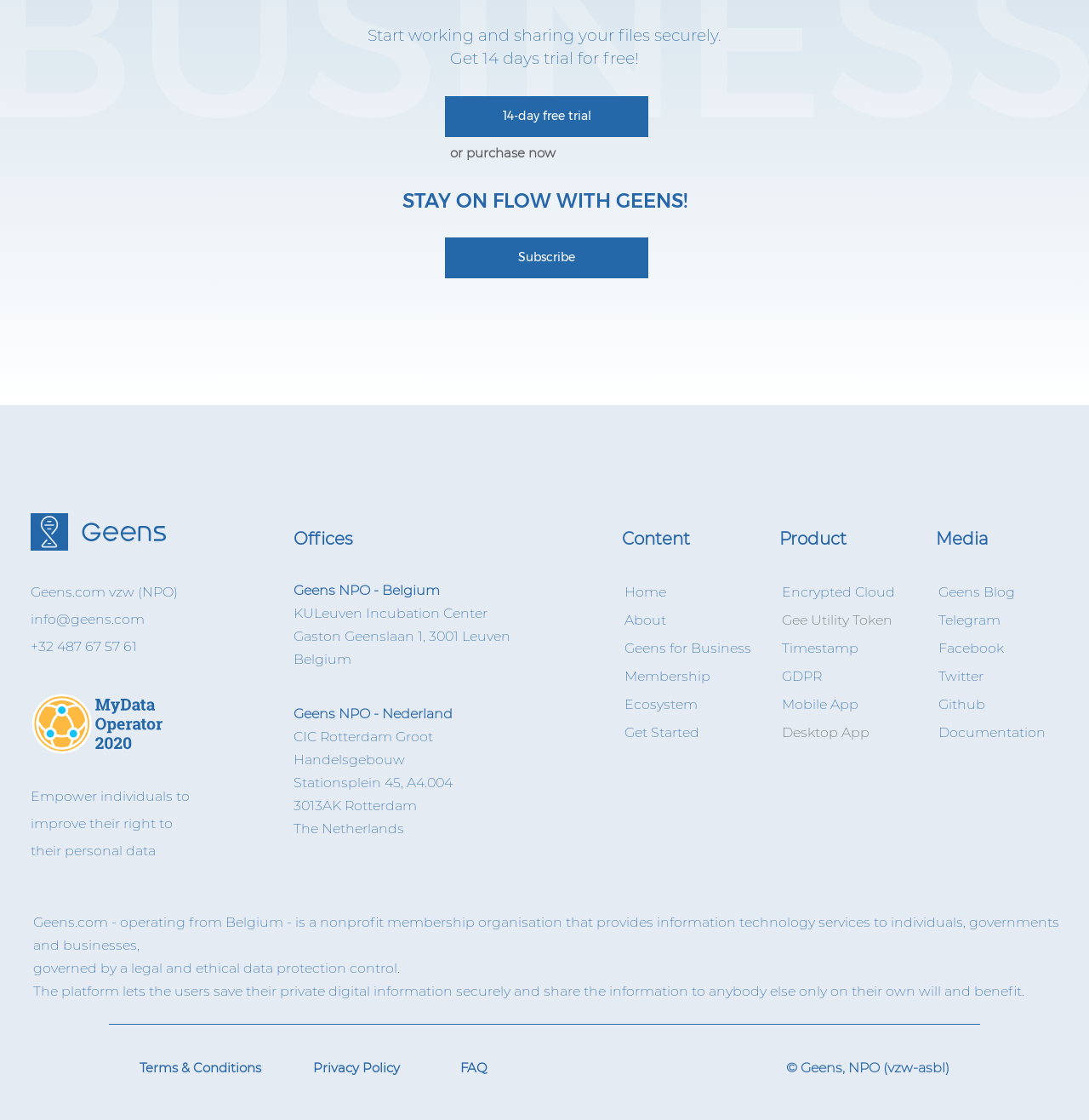What is the purpose of the 'Get Started' link?
Please describe in detail the information shown in the image to answer the question.

The 'Get Started' link is likely a call-to-action button that allows users to start using the Geens platform, possibly by signing up or logging in.